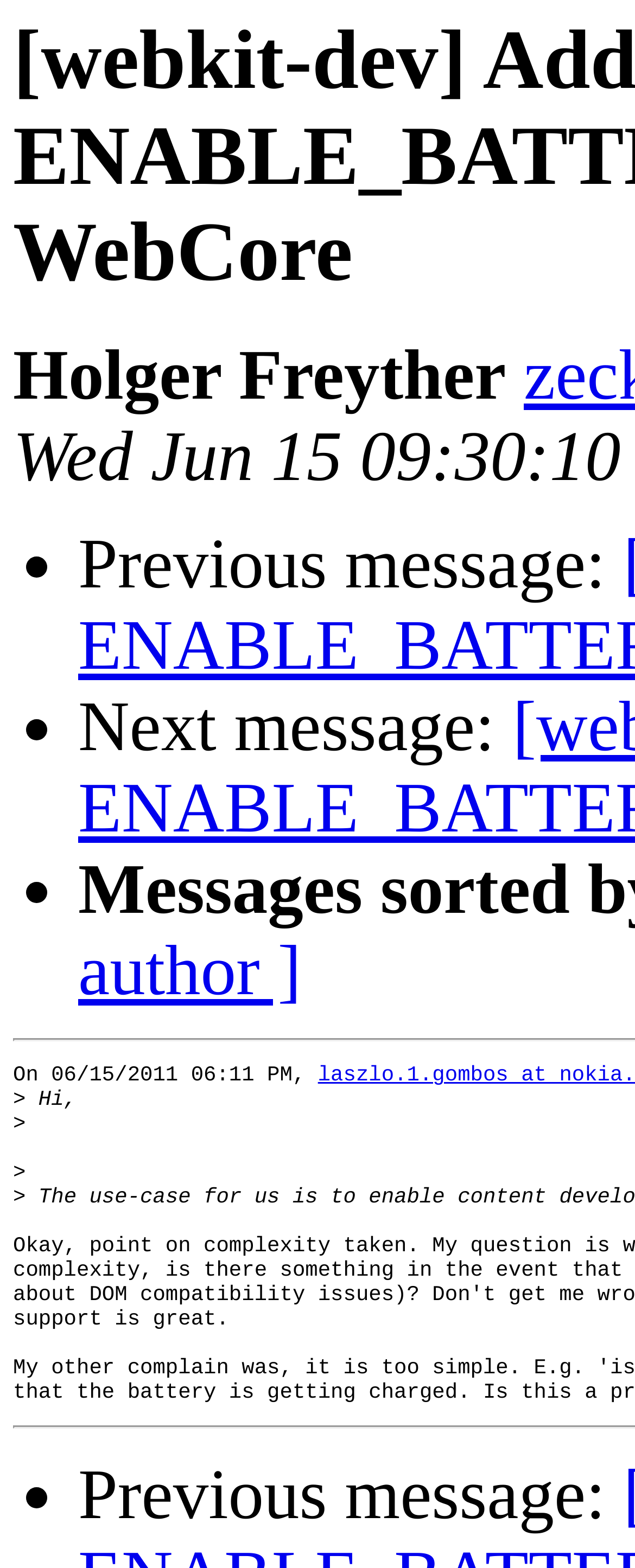What is the date of the message?
Based on the image, answer the question with as much detail as possible.

The date of the message is 06/15/2011, which is indicated by the StaticText element 'On 06/15/2011 06:11 PM,' on the webpage.